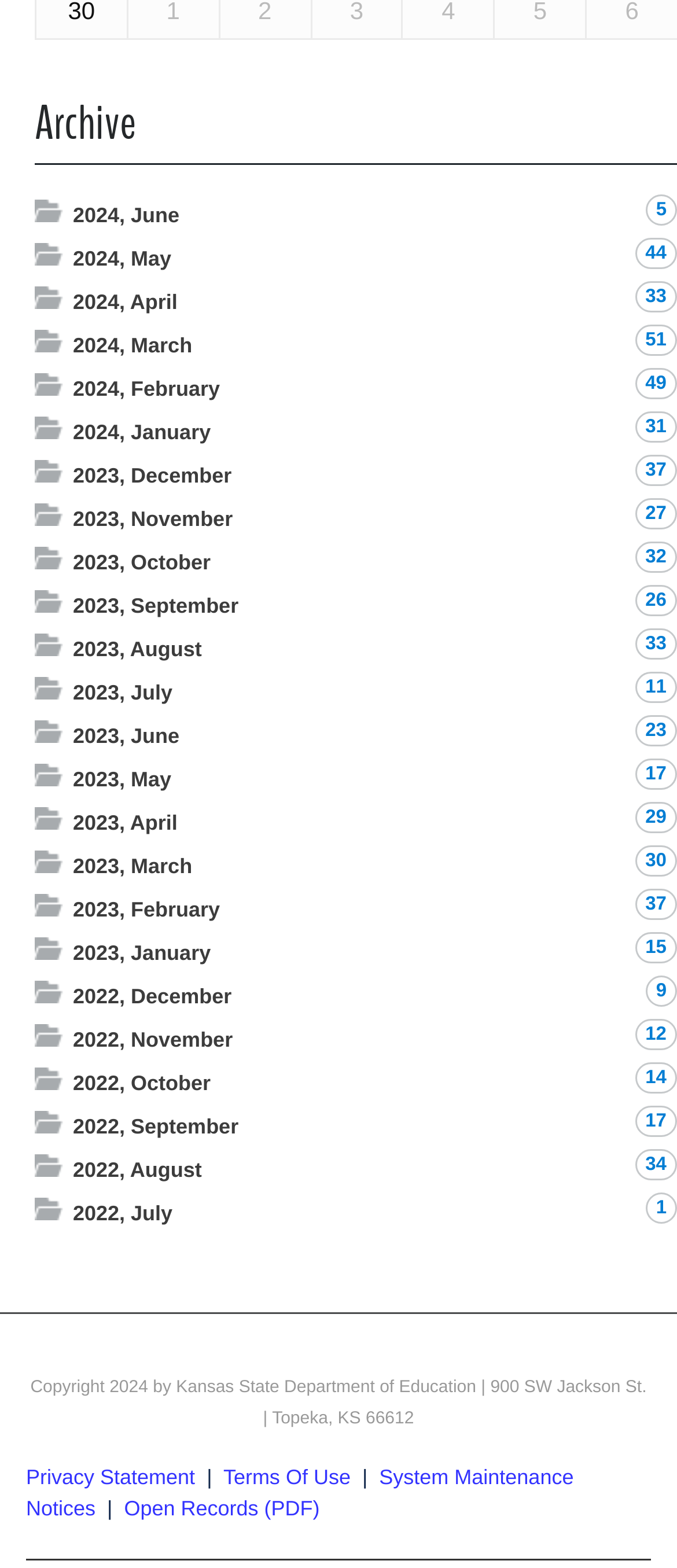What is the address mentioned in the copyright statement?
Look at the image and respond with a one-word or short phrase answer.

900 SW Jackson St. | Topeka, KS 66612